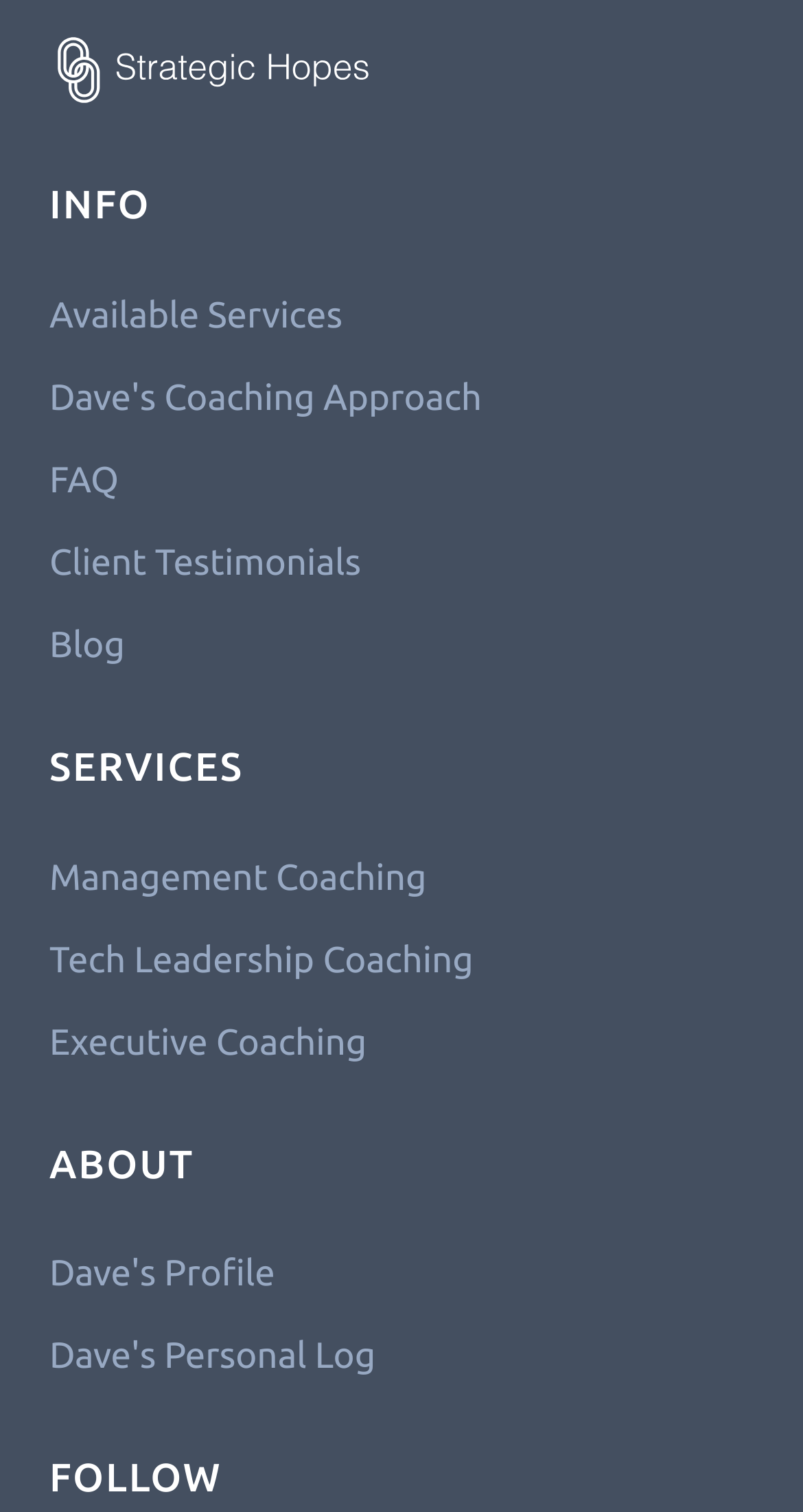Find the bounding box coordinates of the area to click in order to follow the instruction: "Read Dave's profile".

[0.062, 0.83, 0.343, 0.856]